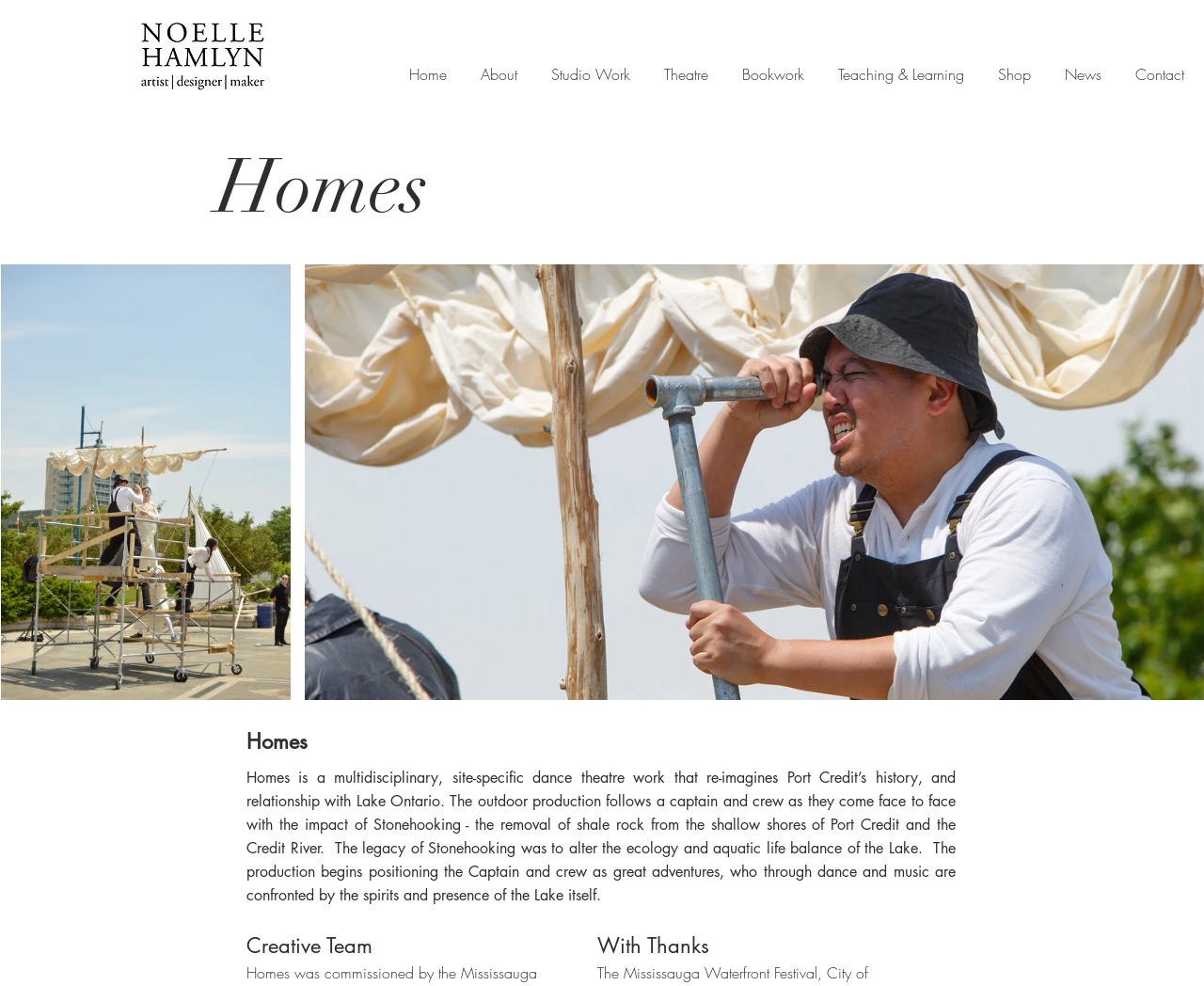How many links are in the top navigation menu?
Use the image to answer the question with a single word or phrase.

8